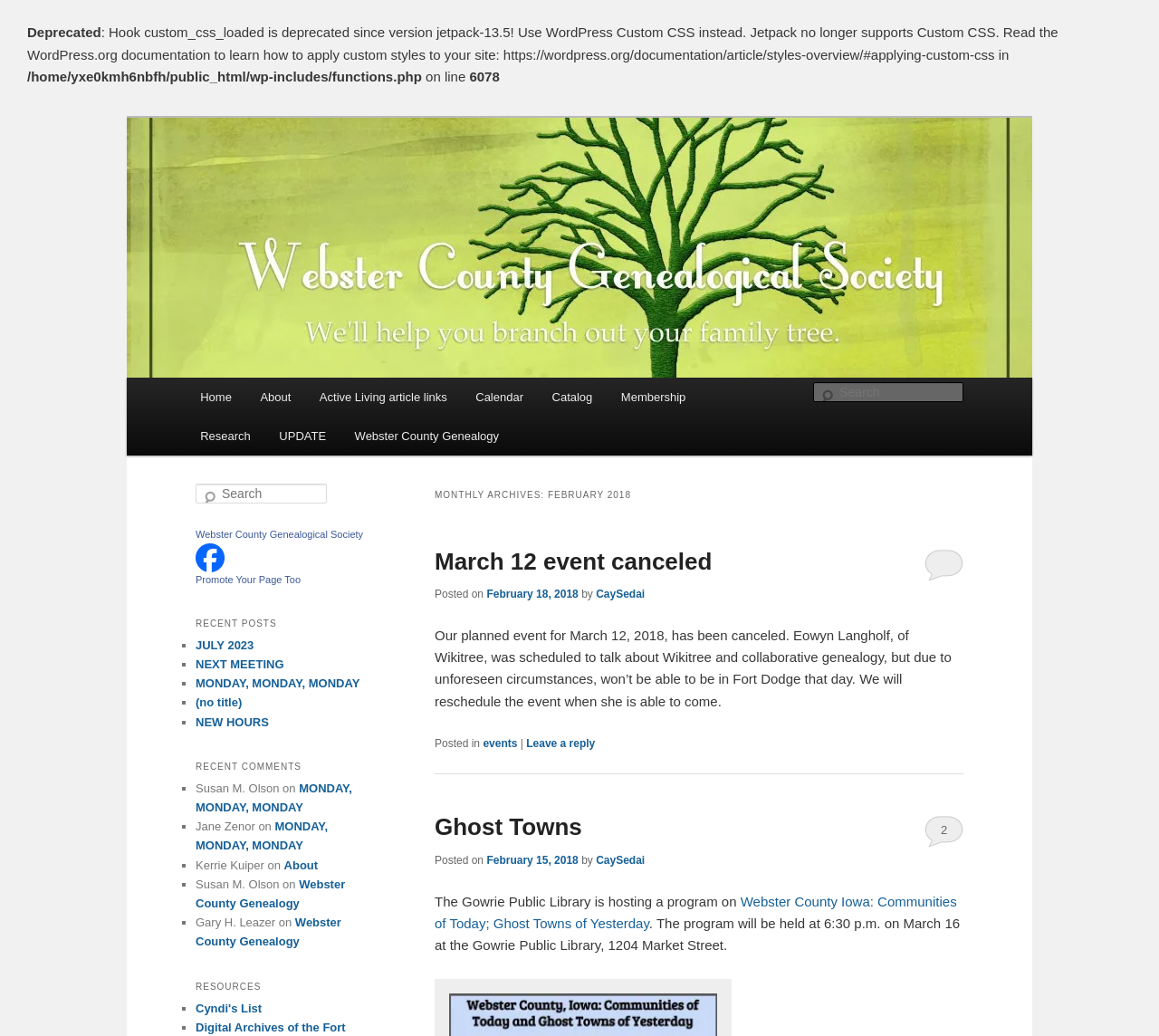Using the provided description March 12 event canceled, find the bounding box coordinates for the UI element. Provide the coordinates in (top-left x, top-left y, bottom-right x, bottom-right y) format, ensuring all values are between 0 and 1.

[0.375, 0.528, 0.614, 0.555]